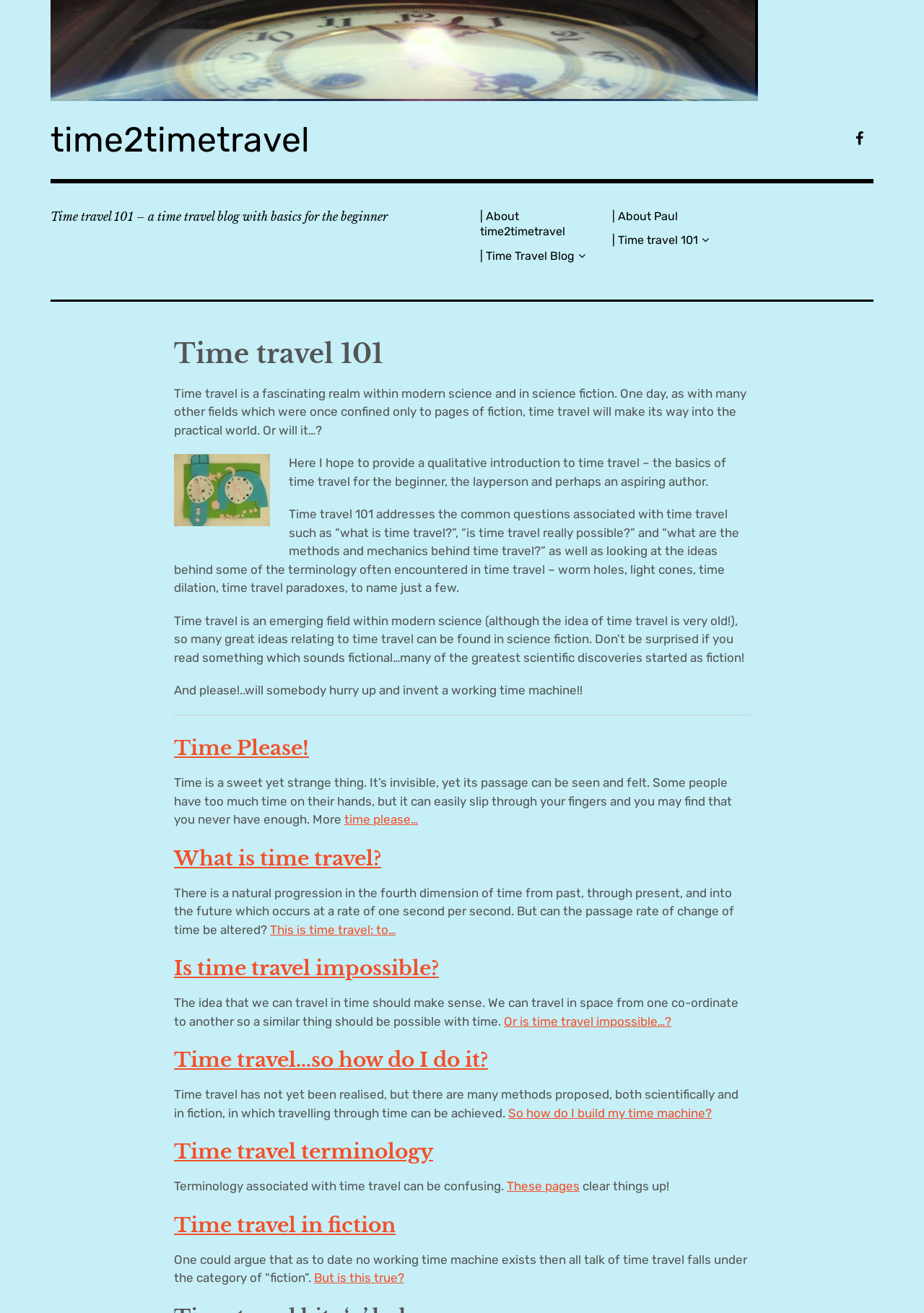Write an exhaustive caption that covers the webpage's main aspects.

This webpage is about time travel, specifically designed for beginners and laypersons. At the top, there is a header with the title "Time travel 101 - time2timetravel" and a link to the website's Facebook page. Below the header, there is a brief introduction to the blog, which provides a qualitative introduction to time travel basics.

The main content is divided into sections, each with a heading and a brief description. The first section is about the basics of time travel, where the author explains that time travel is a fascinating realm within modern science and science fiction. There is also an image related to time travel basics.

The subsequent sections cover various topics, including the common questions associated with time travel, such as "what is time travel?" and "is time travel really possible?". The author also discusses the ideas behind some time travel terminology, like wormholes, light cones, and time dilation.

Further down, there are sections on "Time Please!", which talks about the concept of time, and "What is time travel?", which explores the possibility of altering the passage rate of time. The webpage also covers topics like "Is time travel impossible?" and "Time travel…so how do I do it?", which discuss the feasibility of time travel and proposed methods for achieving it.

Additionally, there are sections on time travel terminology, which clarifies confusing terms associated with time travel, and time travel in fiction, which explores the concept of time travel in science fiction. Throughout the webpage, there are links to other articles and resources related to time travel.

Overall, the webpage provides a comprehensive introduction to time travel, covering its basics, common questions, and terminology, as well as its representation in science fiction.